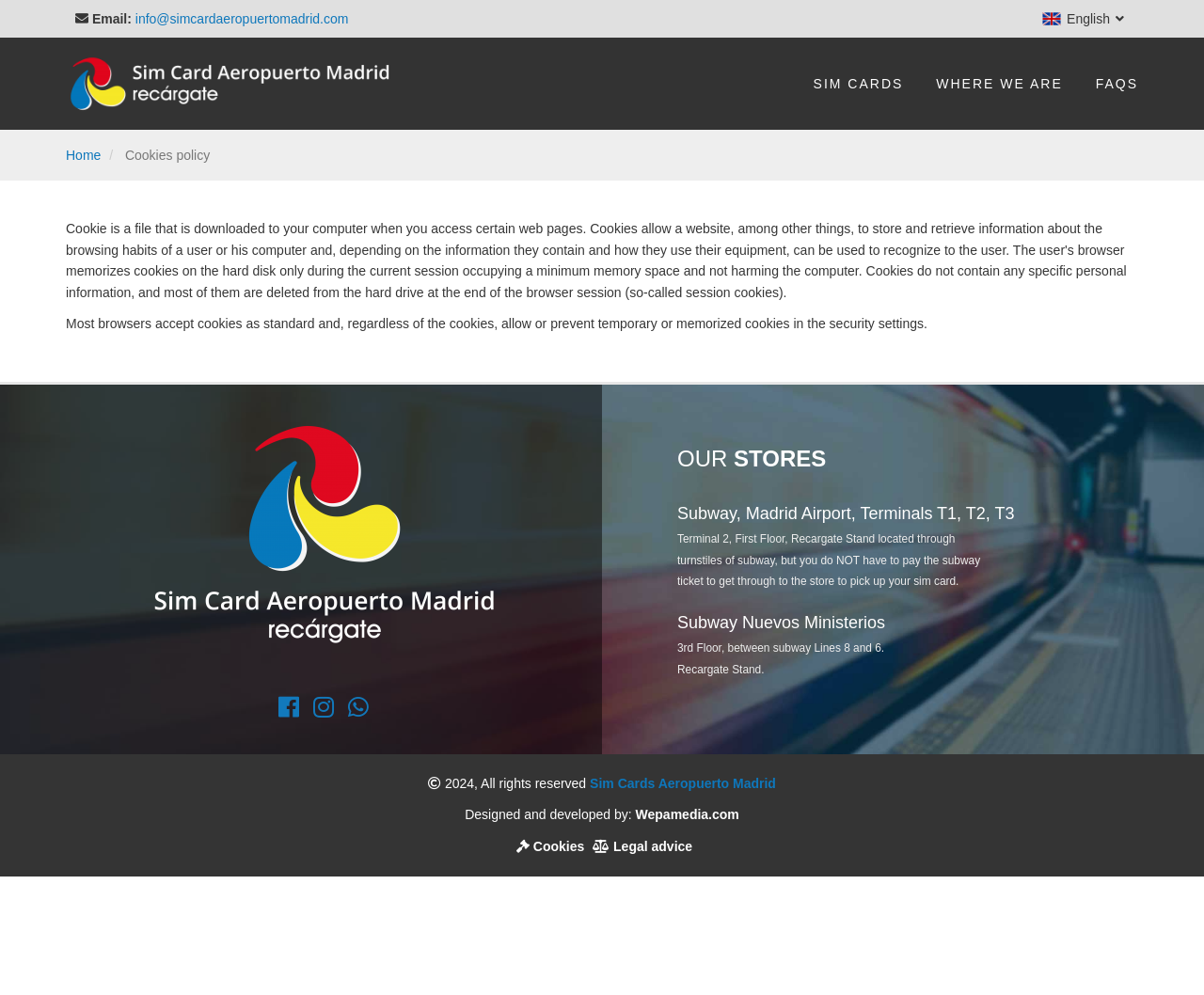Please specify the coordinates of the bounding box for the element that should be clicked to carry out this instruction: "Read the FAQs". The coordinates must be four float numbers between 0 and 1, formatted as [left, top, right, bottom].

[0.898, 0.038, 0.957, 0.13]